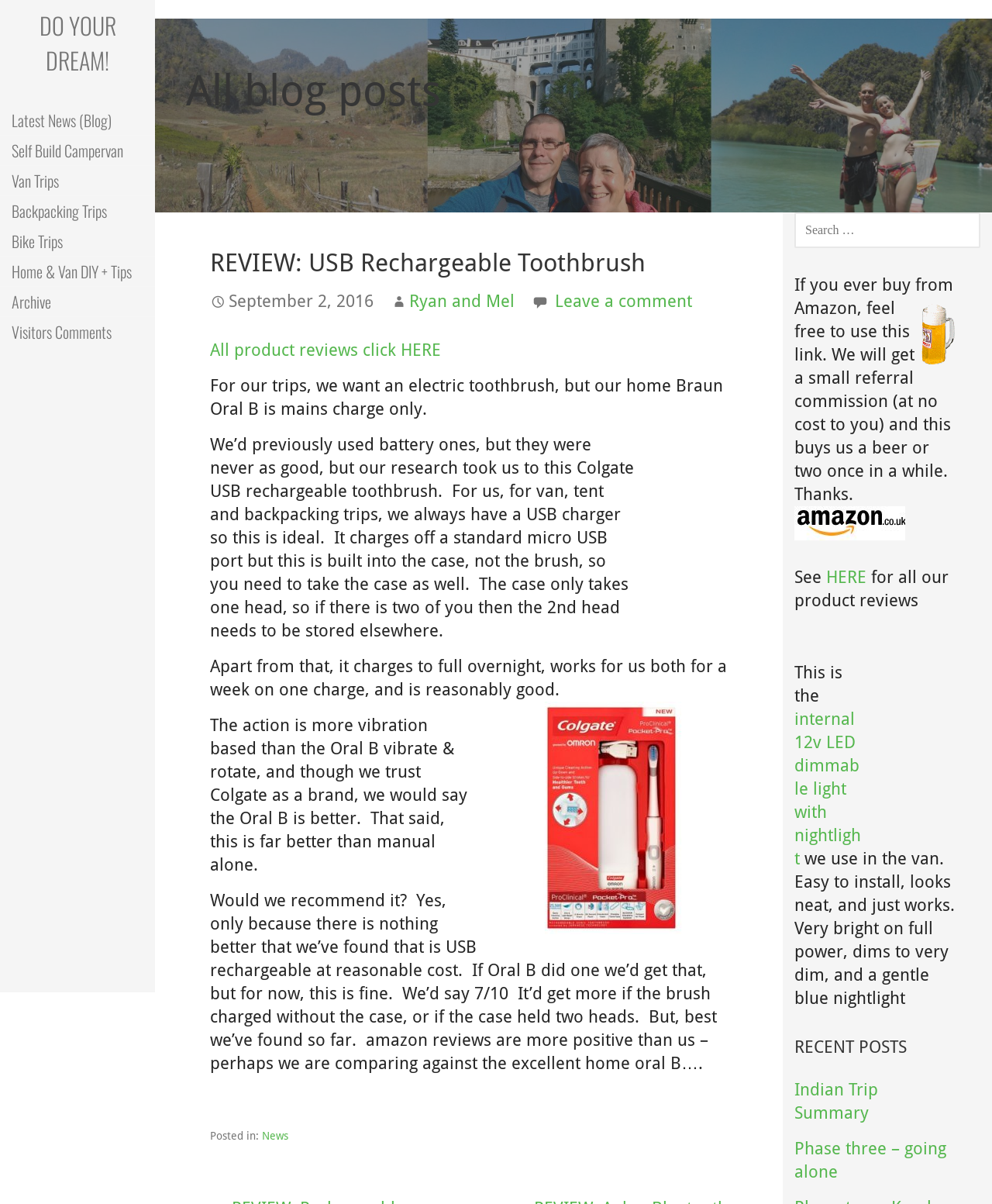Identify the coordinates of the bounding box for the element that must be clicked to accomplish the instruction: "Search for something".

[0.801, 0.176, 0.988, 0.206]